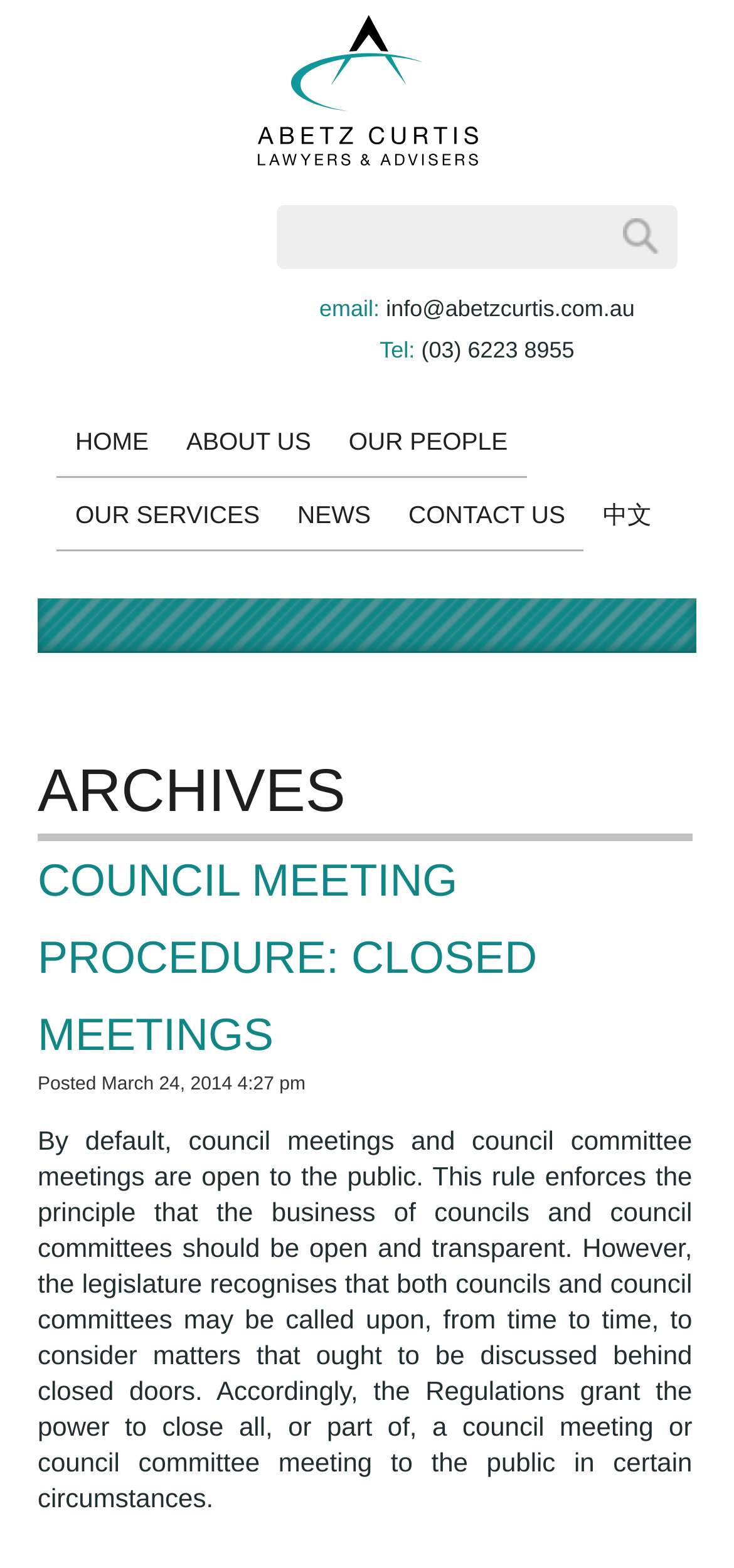Bounding box coordinates are specified in the format (top-left x, top-left y, bottom-right x, bottom-right y). All values are floating point numbers bounded between 0 and 1. Please provide the bounding box coordinate of the region this sentence describes: Council Meeting Procedure: Closed Meetings

[0.051, 0.546, 0.732, 0.682]